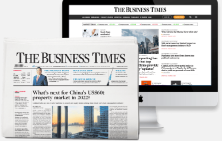Generate an elaborate caption that covers all aspects of the image.

The image prominently showcases "The Business Times," featuring a depiction of the newspaper alongside a digital version displayed on a computer screen. The printed edition features a business news article highlighting changes in China's property market and includes a professional figure on the left, indicative of the publication's focus on finance and commerce. The computer screen displays a well-organized, modern layout that emphasizes online access to current news and analysis, reinforcing the brand’s commitment to delivering timely business updates across multiple platforms. This visual representation captures the dual offering of The Business Times, appealing to both traditional readers and digital audiences.